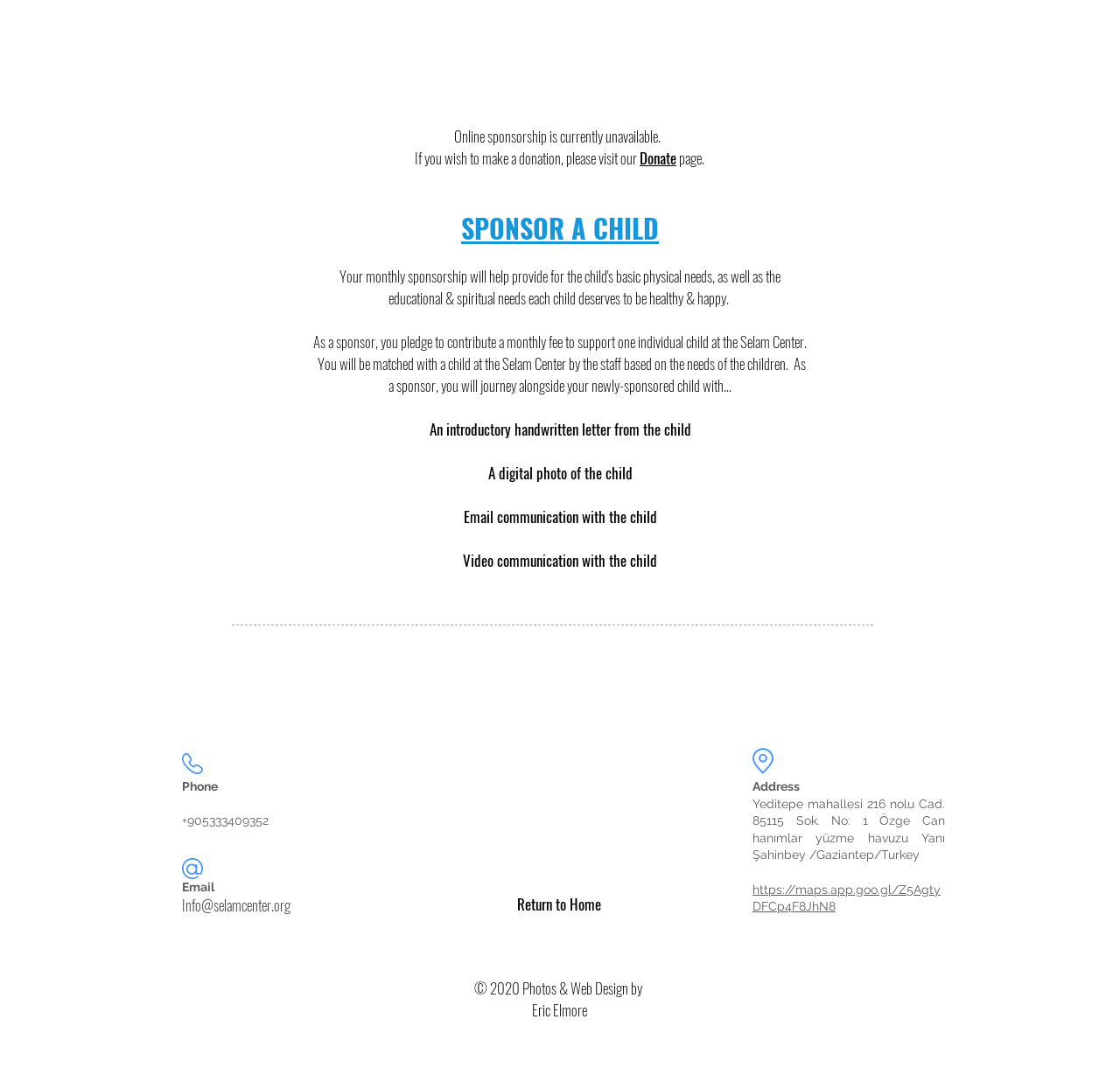How can I contact the Selam Center?
Carefully analyze the image and provide a thorough answer to the question.

The webpage provides a phone number '+905333409352' and an email address 'Info@selamcenter.org' to contact the Selam Center.